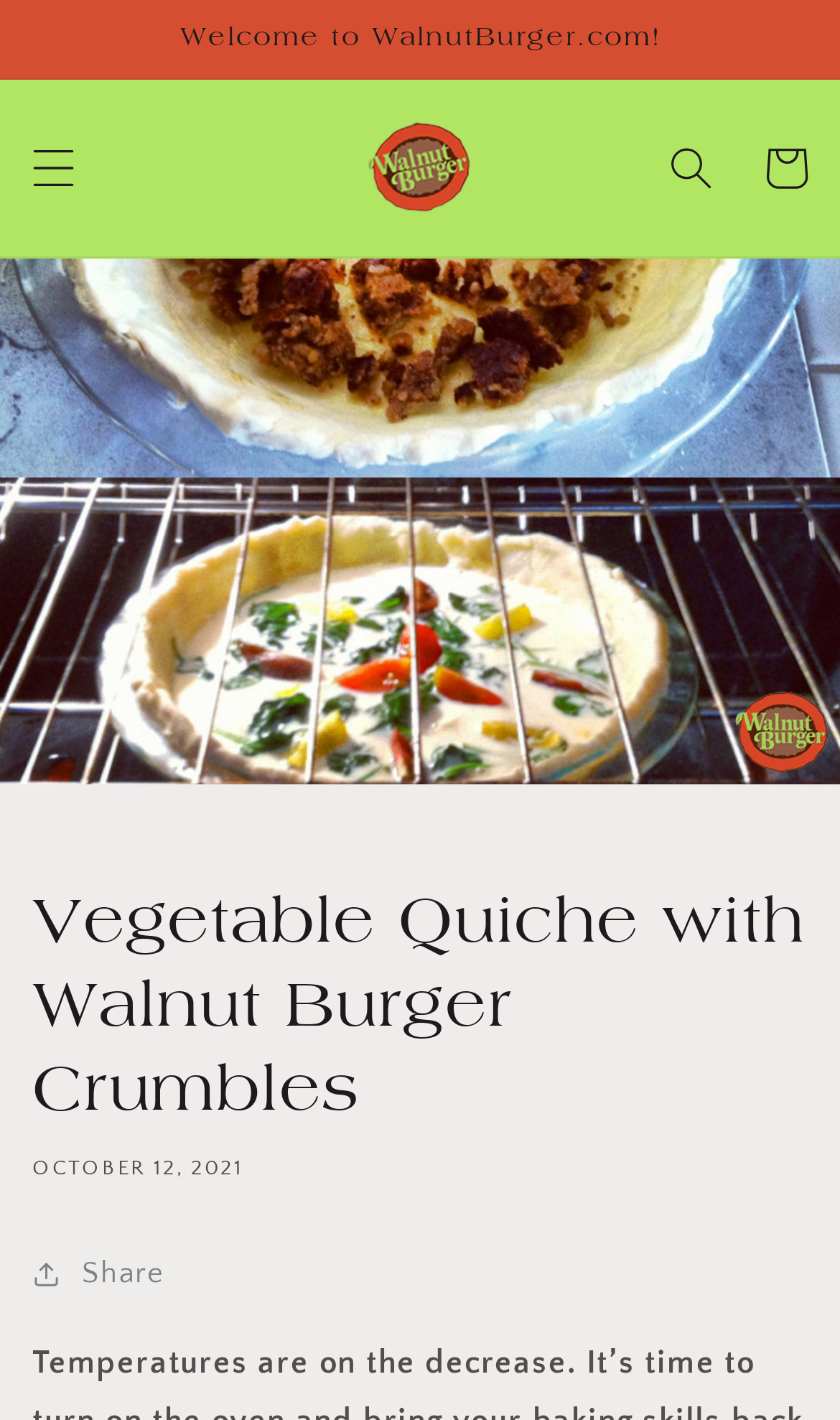Give a one-word or short phrase answer to the question: 
What is the main content of the webpage?

Vegetable Quiche with Walnut Burger Crumbles